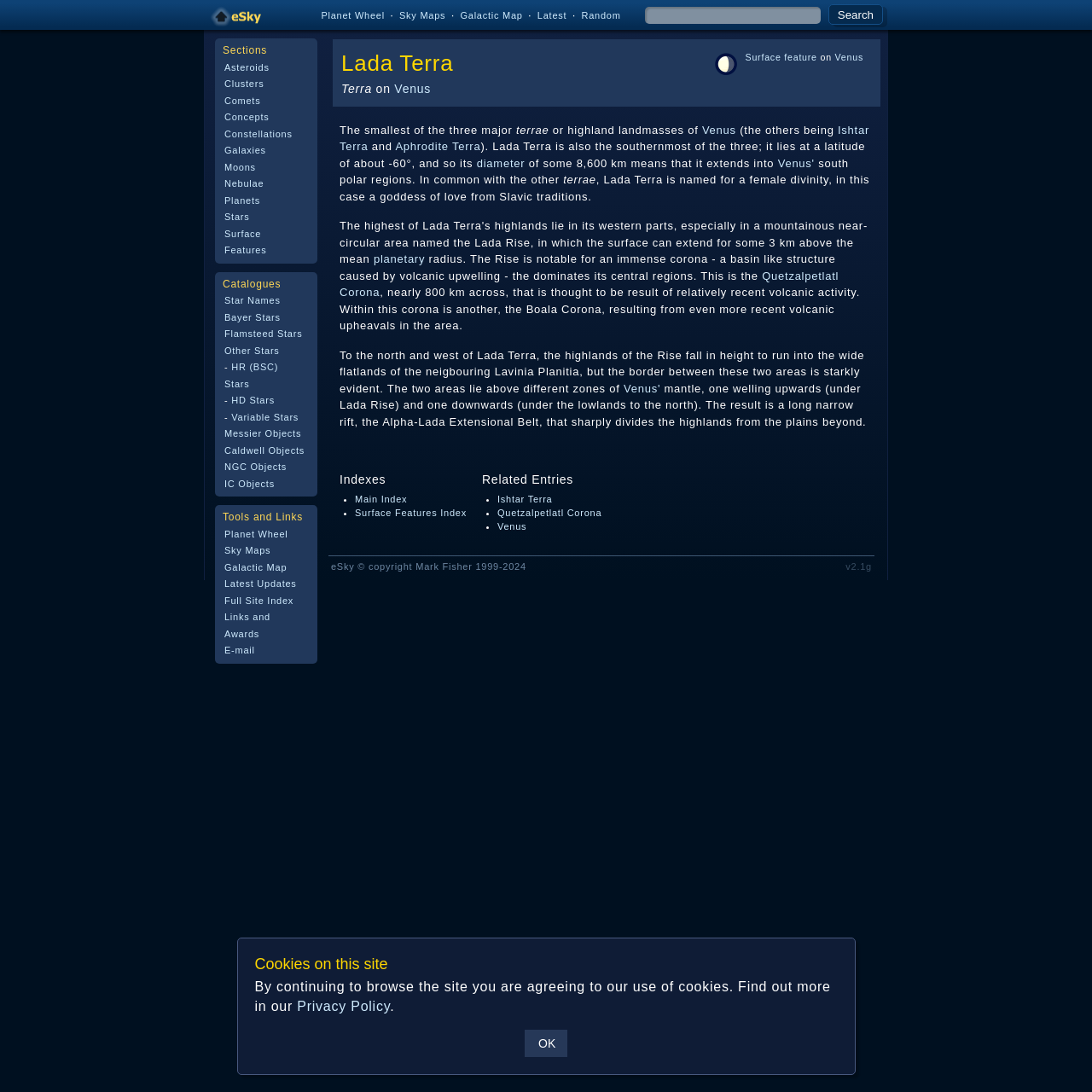Create a detailed narrative describing the layout and content of the webpage.

This webpage is about a range of articles covering cosmic phenomena, specifically focusing on Lada Terra, a surface feature on Venus. At the top of the page, there is a navigation menu with links to various sections, including Planet Wheel, Sky Maps, Galactic Map, Latest, and Random Search. Below the menu, there is a table of contents with sections, catalogues, and tools and links.

The main content of the page is about Lada Terra, which is the smallest of the three major terrae or highland landmasses of Venus. The text describes Lada Terra's location, size, and geological features, including its highlands, the Lada Rise, and the Quetzalpetlatl Corona. There are also links to related entries, such as Ishtar Terra and Aphrodite Terra.

On the right side of the page, there is an image related to Lada Terra. The page also has a search bar and a button to search for specific terms.

Overall, the webpage provides detailed information about Lada Terra, a surface feature on Venus, and offers links to related topics and resources.